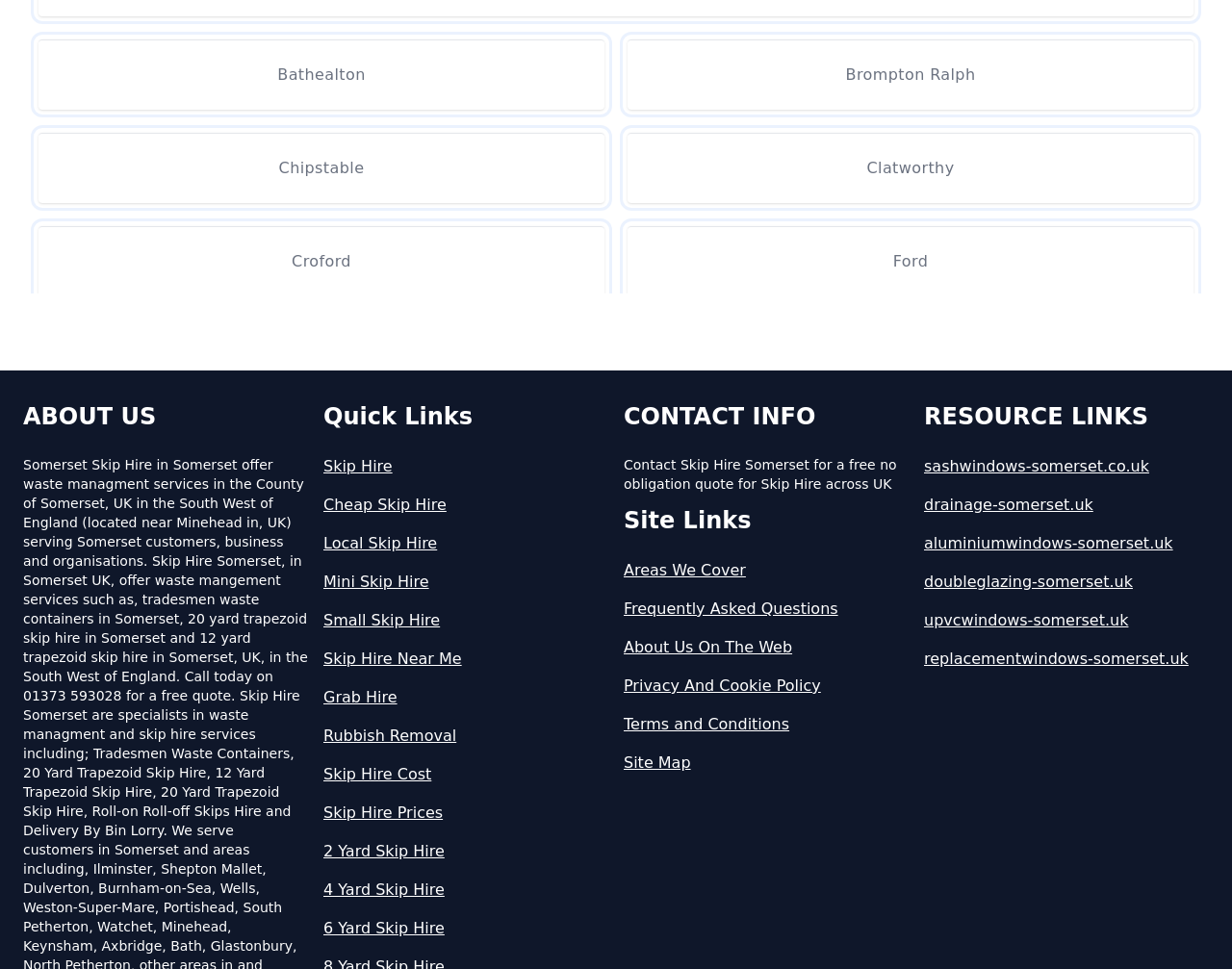What is the contact information section labeled as?
Answer the question with detailed information derived from the image.

The contact information section is labeled as 'CONTACT INFO' and provides a static text with a message to contact Skip Hire Somerset for a free quote.